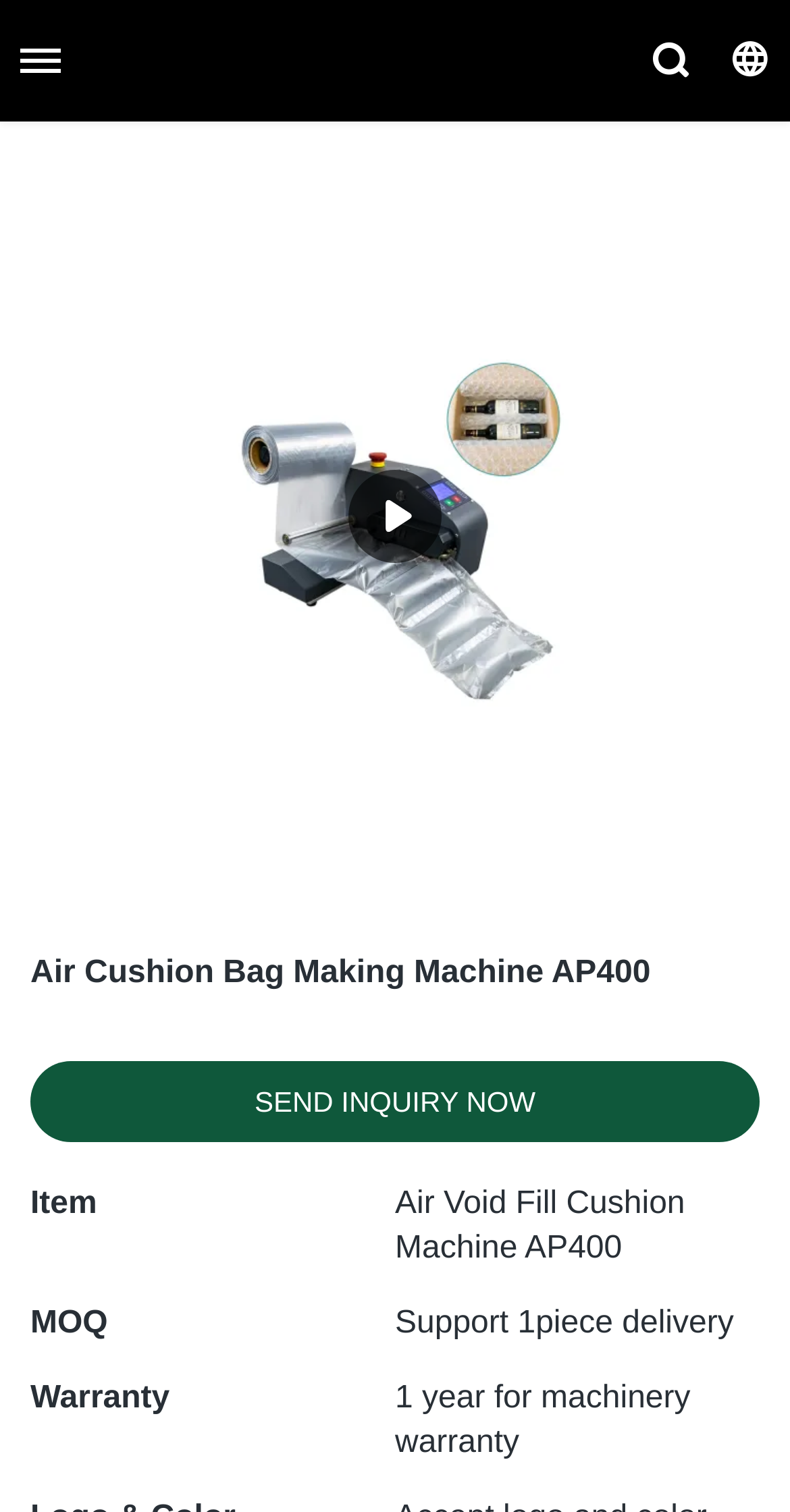Please provide the bounding box coordinates for the UI element as described: "alt="YJNPACK"". The coordinates must be four floats between 0 and 1, represented as [left, top, right, bottom].

[0.244, 0.005, 0.756, 0.075]